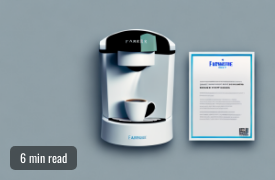Please reply to the following question using a single word or phrase: 
What is the purpose of the printed guide?

Troubleshooting